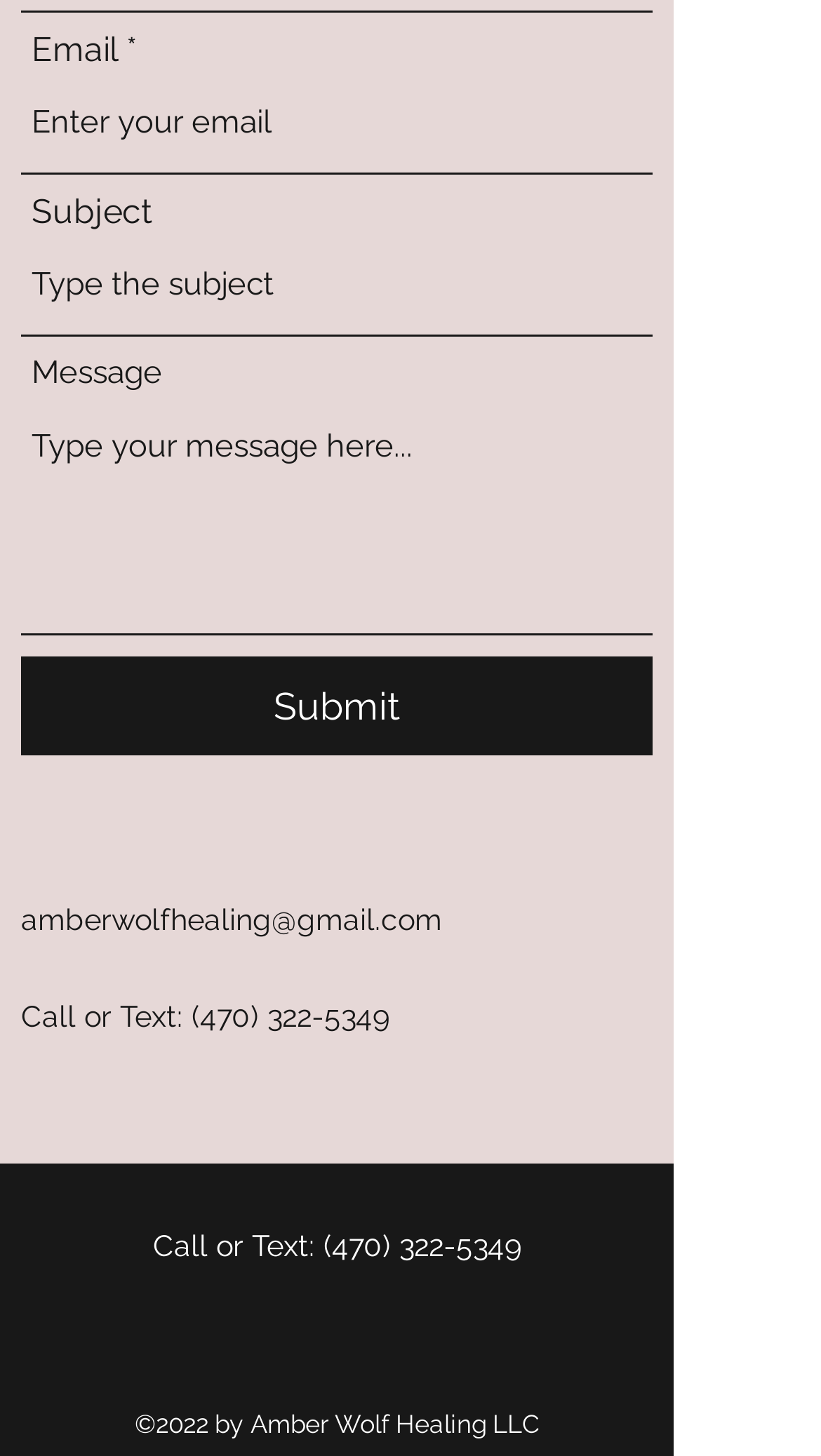Find the bounding box coordinates of the area to click in order to follow the instruction: "Enter email address".

[0.026, 0.049, 0.795, 0.12]